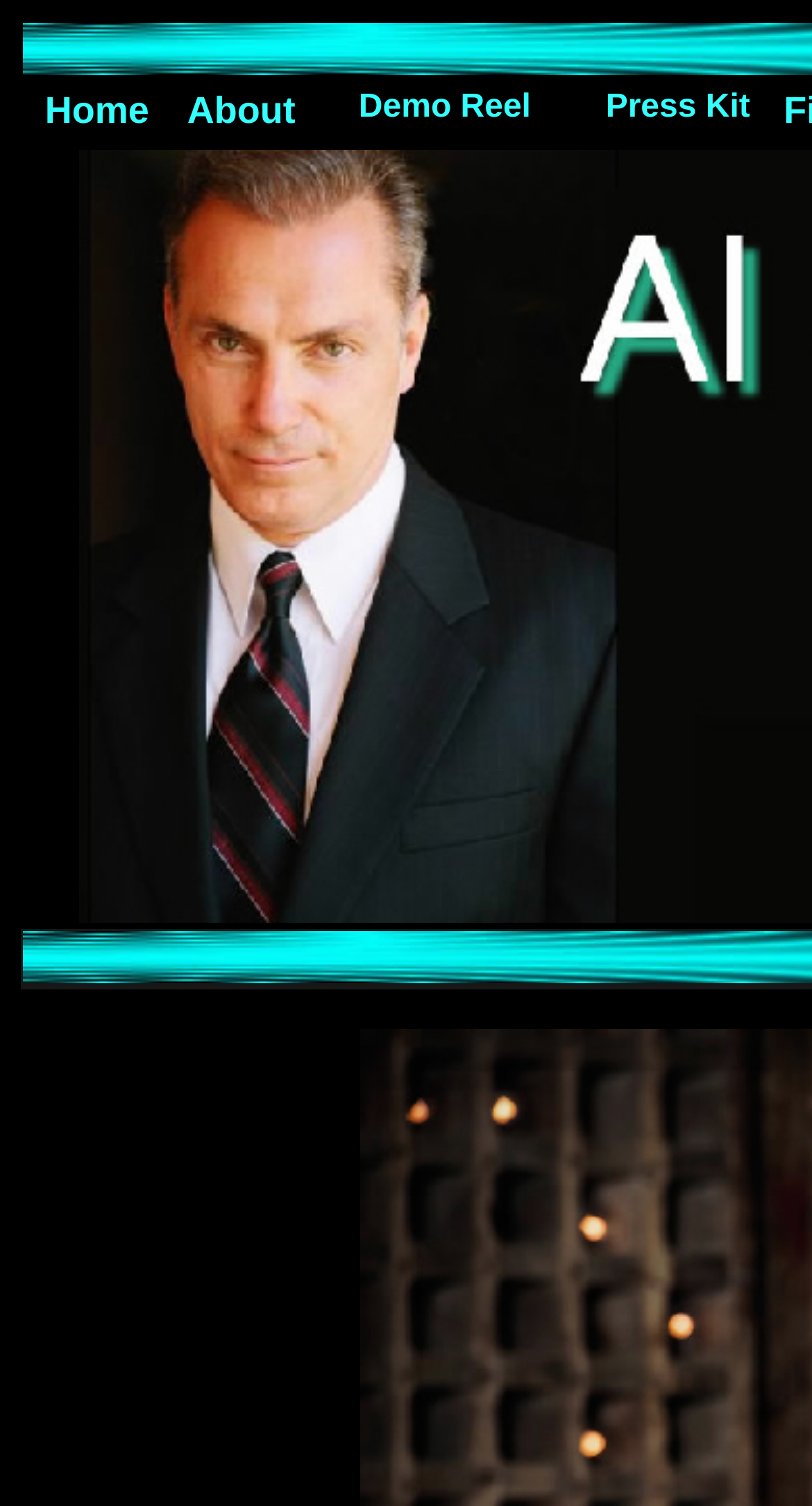Refer to the image and provide a thorough answer to this question:
Are all navigation links aligned horizontally?

I compared the y1 and y2 values of the bounding box coordinates of all the navigation links and found that they are similar, indicating that all the links are aligned horizontally.